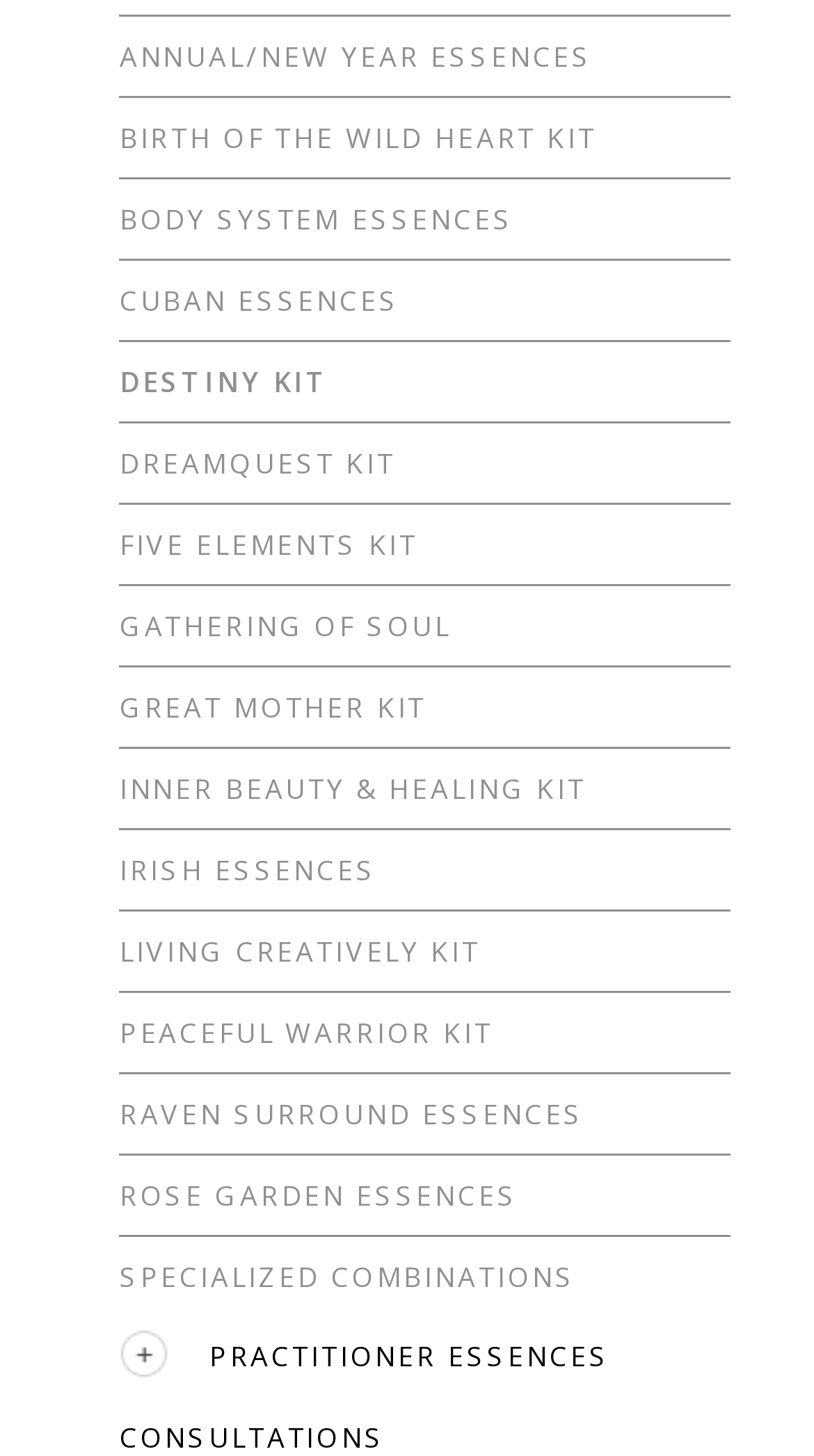Locate and provide the bounding box coordinates for the HTML element that matches this description: "Gathering of Soul".

[0.147, 0.417, 0.555, 0.442]